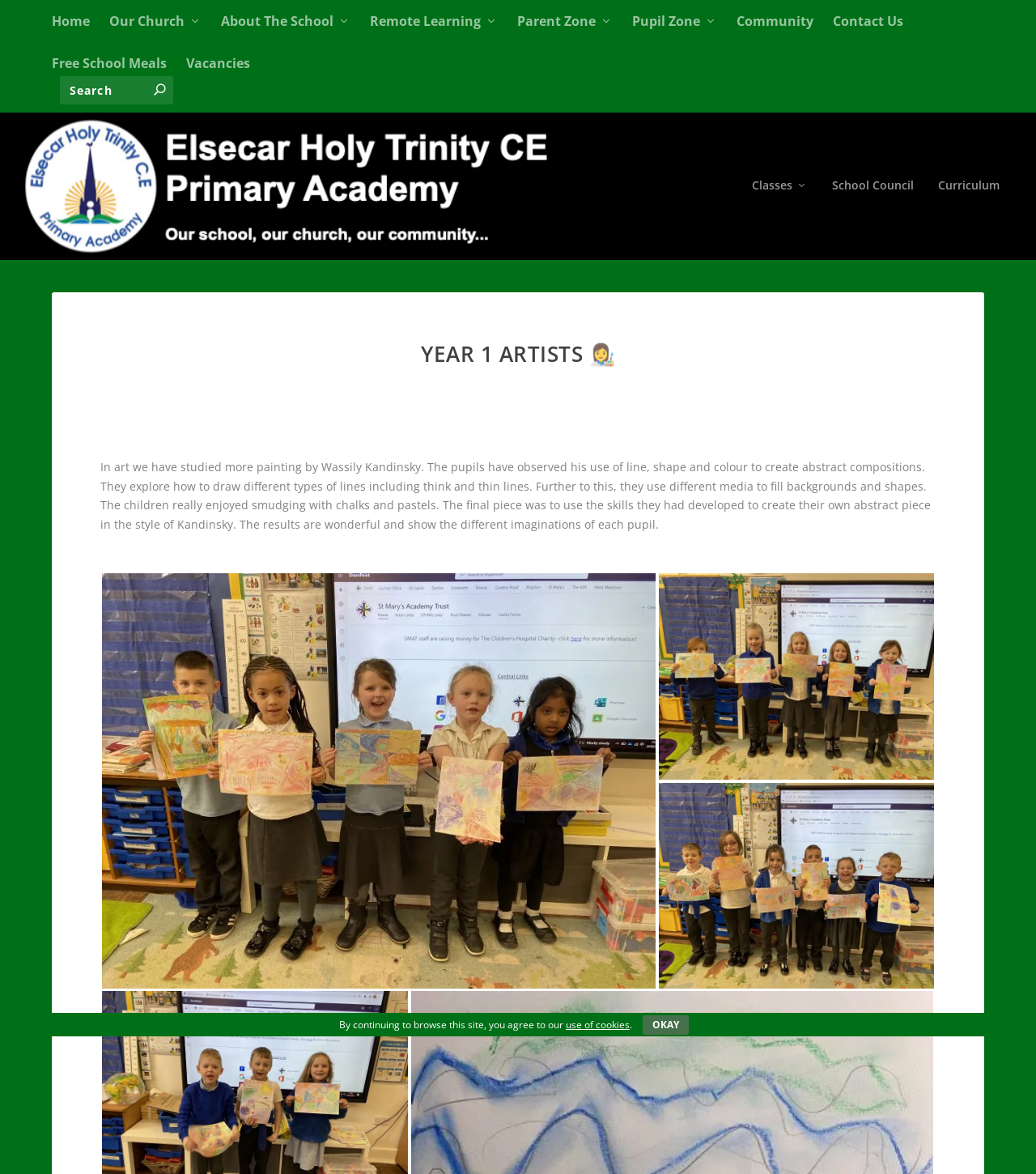Based on the visual content of the image, answer the question thoroughly: What is the purpose of the search box?

I found the answer by looking at the search box element, which has a placeholder text 'Search for:' and a magnifying glass icon, indicating that it is used to search the website.